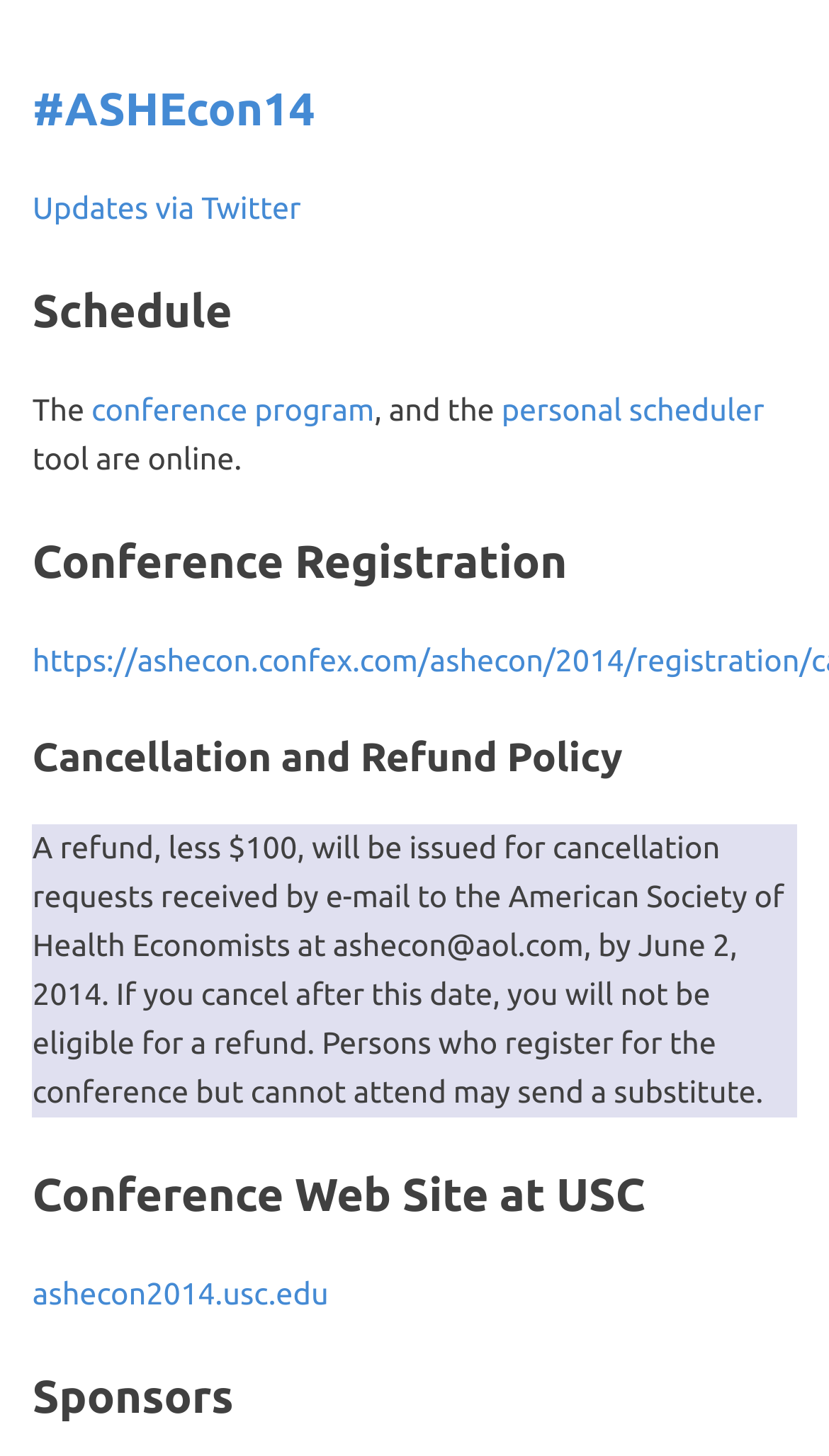Use a single word or phrase to answer this question: 
What is the conference name?

ASHEcon14